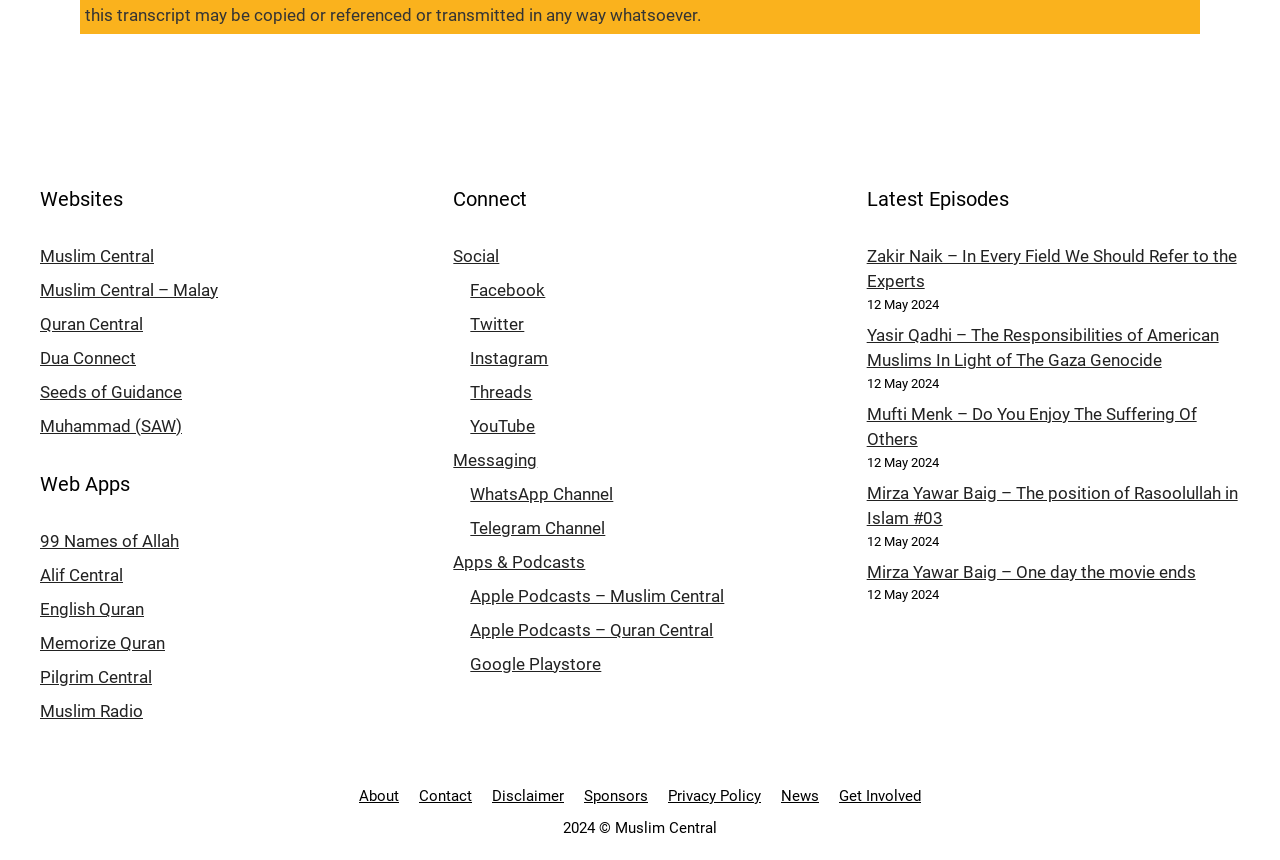Please provide the bounding box coordinates for the element that needs to be clicked to perform the instruction: "Check out latest episode by Zakir Naik". The coordinates must consist of four float numbers between 0 and 1, formatted as [left, top, right, bottom].

[0.677, 0.286, 0.966, 0.339]